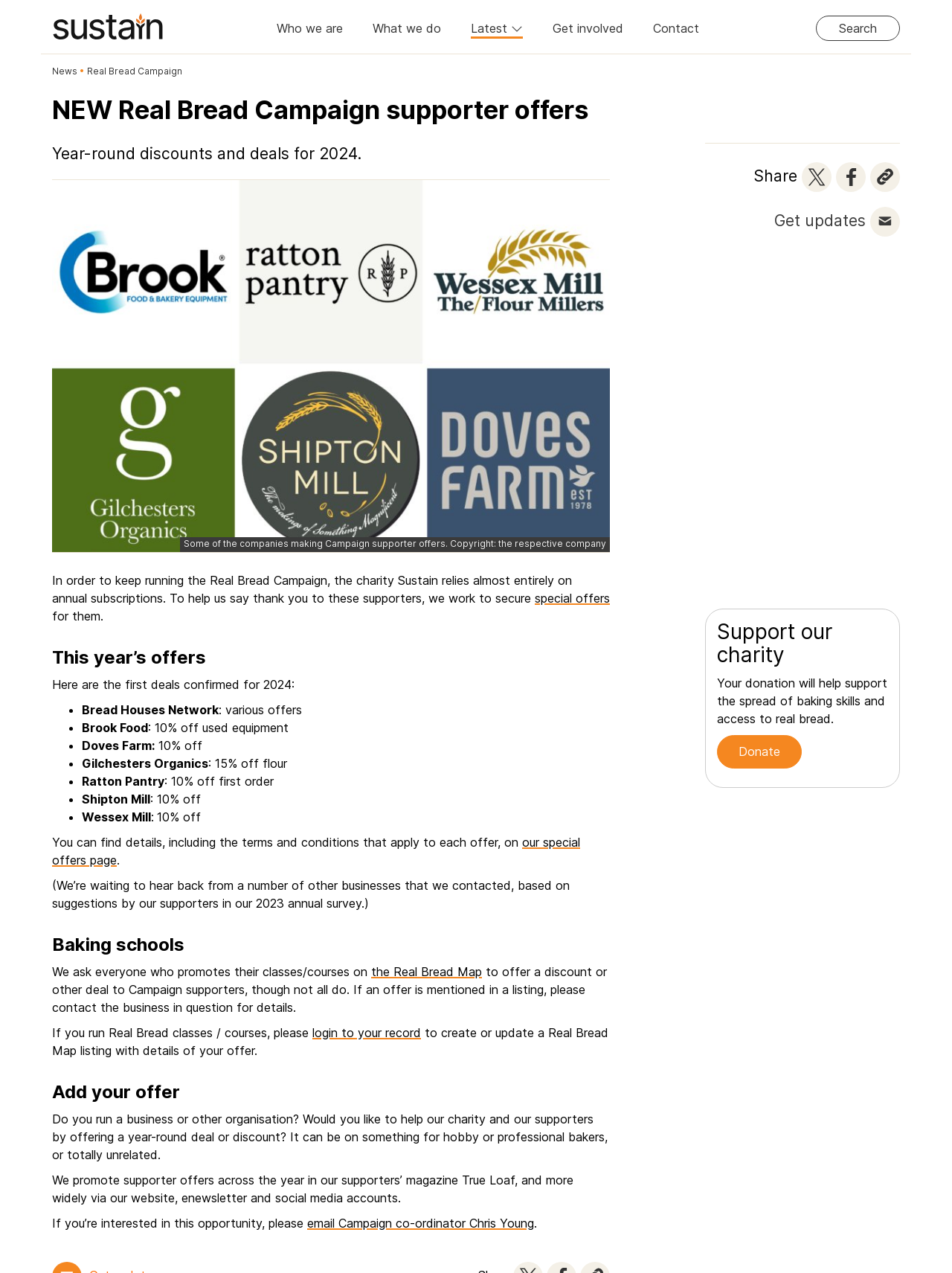Explain the webpage in detail.

This webpage is about the Real Bread Campaign supporter offers for 2024. At the top, there is a logo of Sustain, the alliance for better food and farming, along with a search bar and navigation links to "Who we are", "What we do", "Latest", "Get involved", and "Contact". 

Below the navigation links, there is a heading "NEW Real Bread Campaign supporter offers" followed by a brief description "Year-round discounts and deals for 2024." An image of some companies making Campaign supporter offers is displayed below.

The page then explains that the charity Sustain relies on annual subscriptions and works to secure special offers for its supporters. A heading "This year’s offers" is followed by a list of deals confirmed for 2024, including offers from Bread Houses Network, Brook Food, Doves Farm, Gilchesters Organics, Ratton Pantry, Shipton Mill, and Wessex Mill.

Further down, there is a section about baking schools, where it is mentioned that businesses promoting their classes/courses on the Real Bread Map are asked to offer a discount or other deal to Campaign supporters. 

The page also invites businesses to add their offers, explaining that they can promote their deals through the charity's magazine, website, enewsletter, and social media accounts. 

Finally, there is a section "Support our charity" with a call to action to donate, stating that the donation will help support the spread of baking skills and access to real bread.